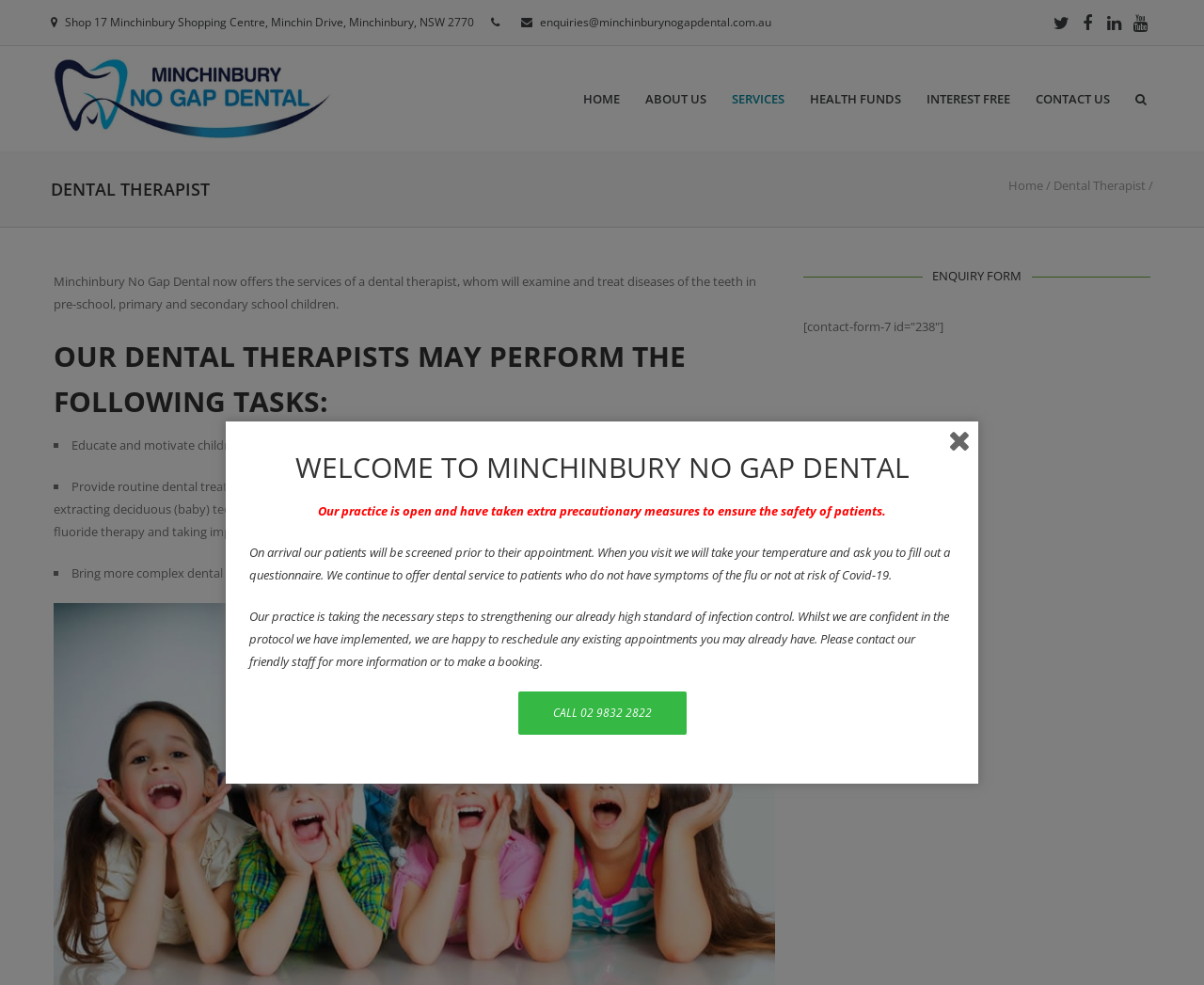How can I contact Minchinbury No Gap Dental?
Provide a detailed answer to the question, using the image to inform your response.

I found the contact information by looking at the link element that contains the phone number, which is located near the bottom of the page.